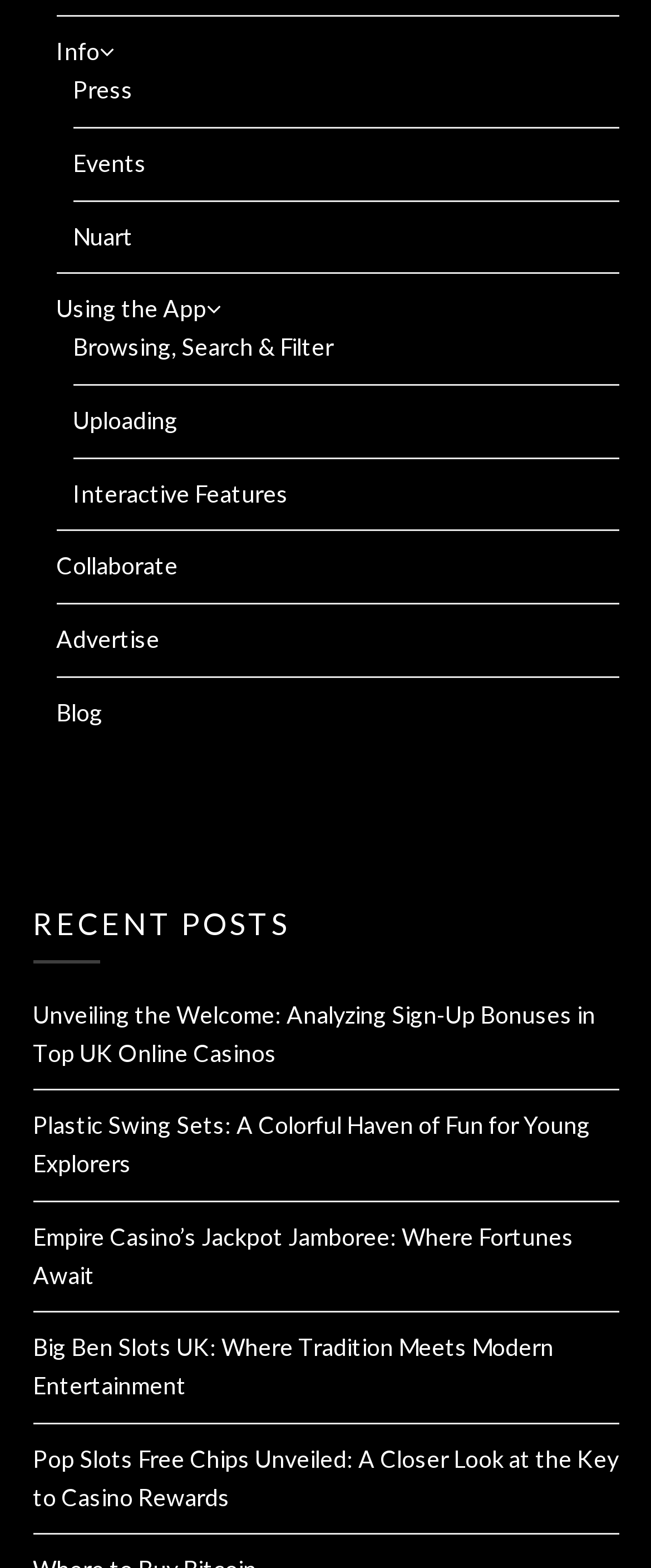Is there a link to 'Blog' on the webpage?
Please provide a single word or phrase in response based on the screenshot.

Yes